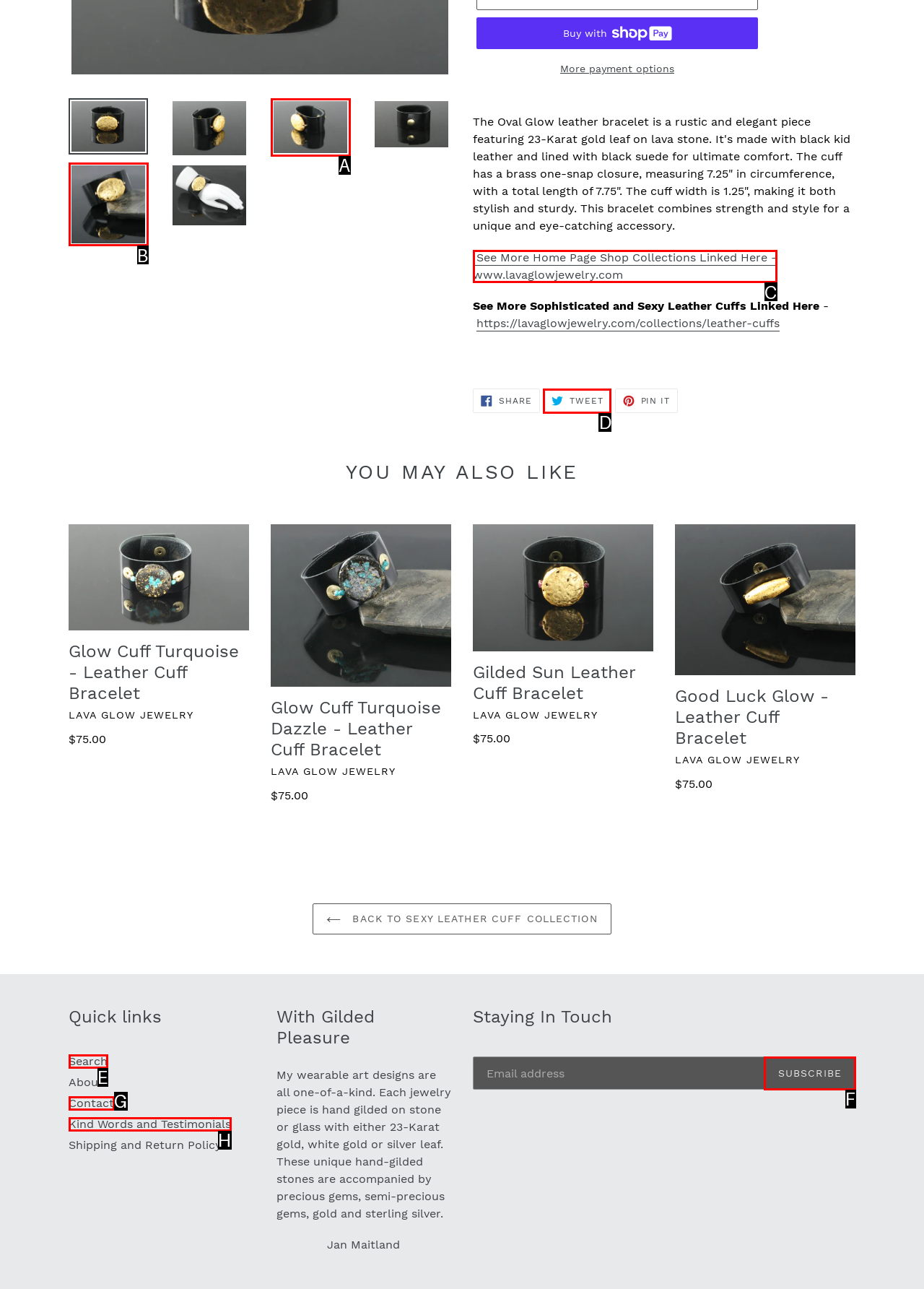Based on the element described as: Engelstrompeten
Find and respond with the letter of the correct UI element.

None